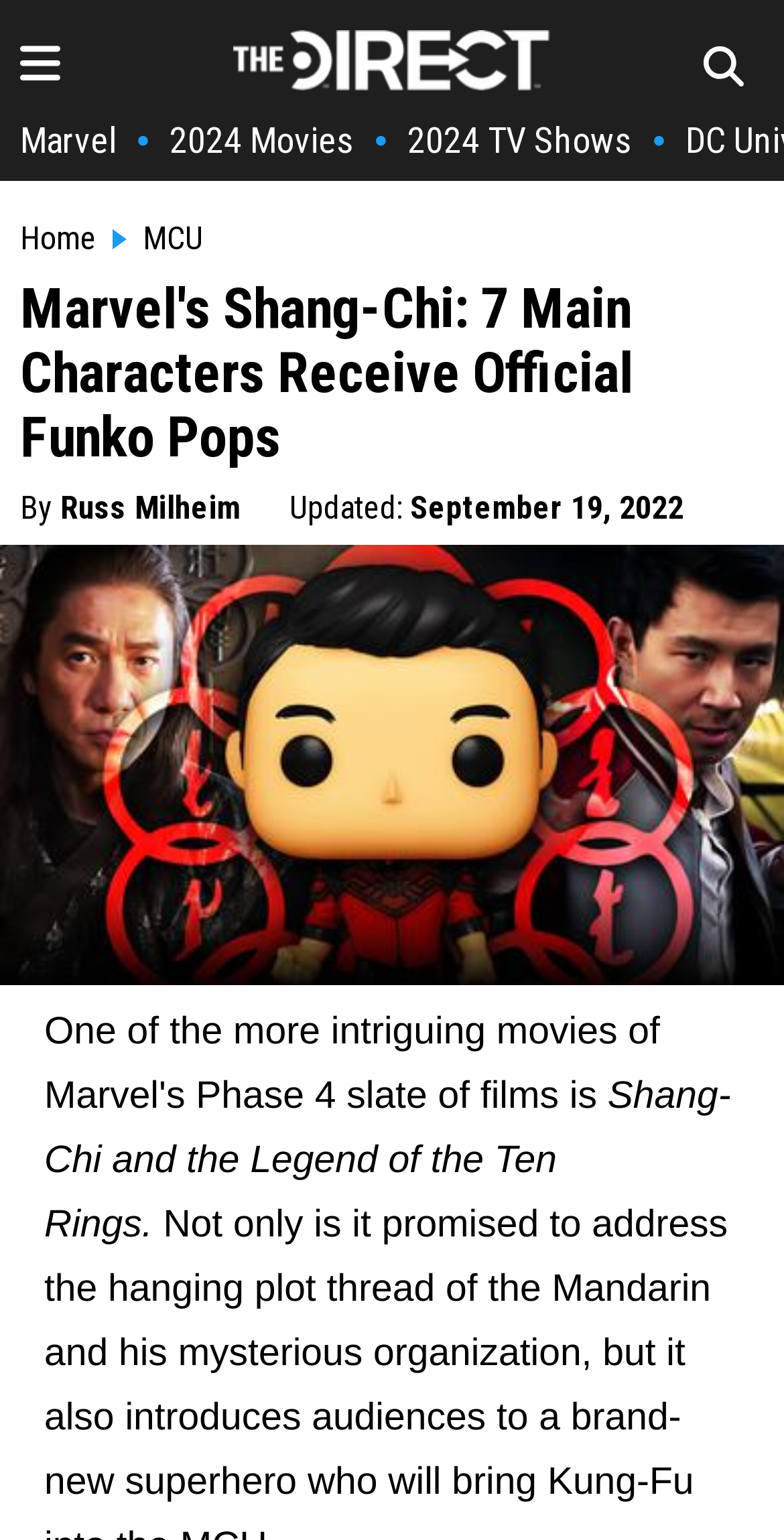Who is the author of the article?
Relying on the image, give a concise answer in one word or a brief phrase.

Russ Milheim